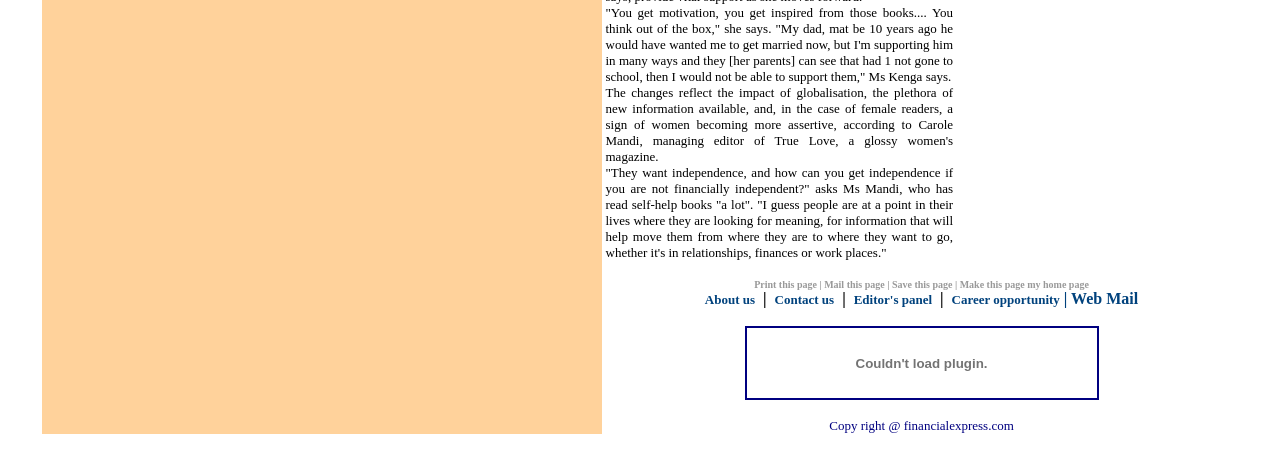Kindly provide the bounding box coordinates of the section you need to click on to fulfill the given instruction: "Visit the 'News' section".

None